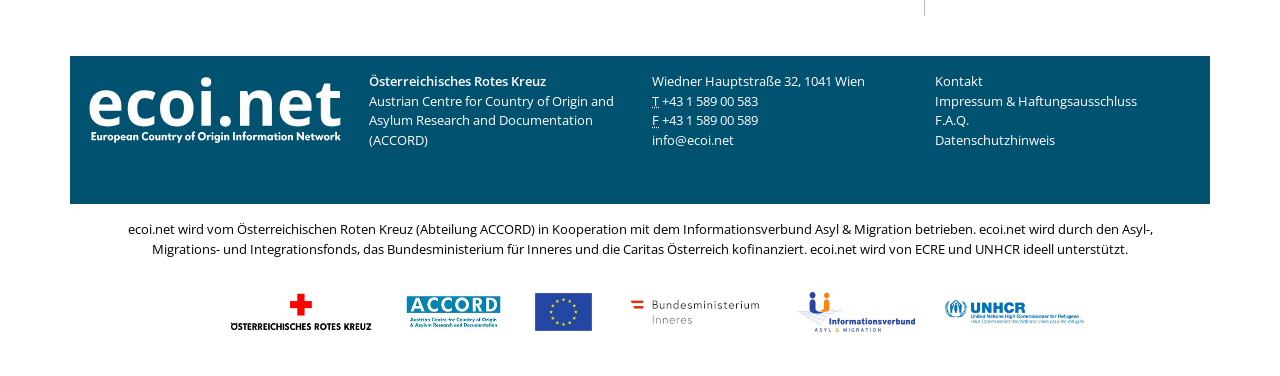Please pinpoint the bounding box coordinates for the region I should click to adhere to this instruction: "visit the homepage of ecoi.net".

[0.067, 0.269, 0.27, 0.317]